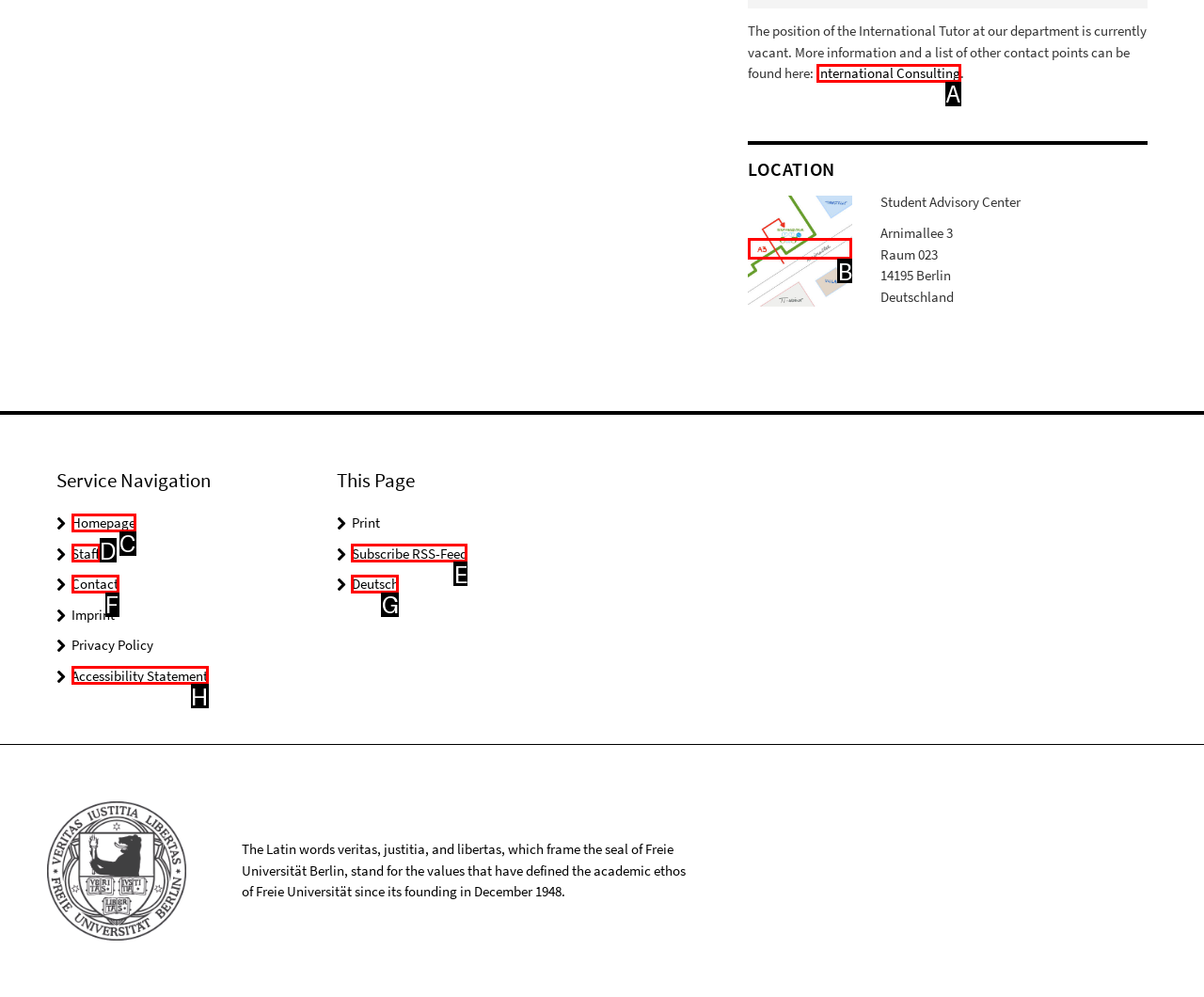Point out the HTML element I should click to achieve the following: Click on the 'Available Puppies' link Reply with the letter of the selected element.

None